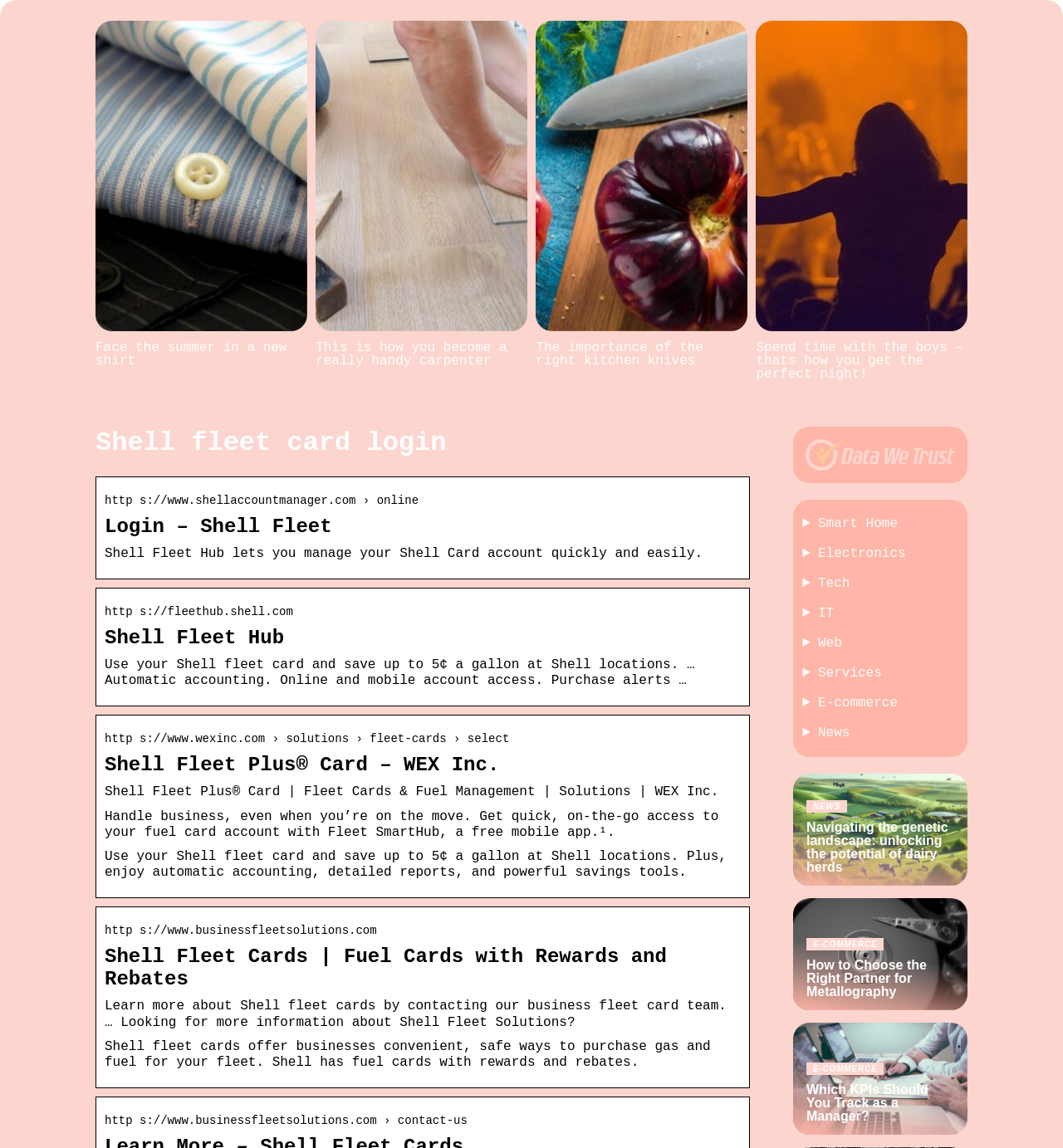Illustrate the webpage's structure and main components comprehensively.

The webpage is primarily focused on Shell Fleet Card login, with a prominent heading at the top center of the page. Below the heading, there are four links to various articles, such as "Face the summer in a new shirt" and "The importance of the right kitchen knives", which are positioned horizontally across the page.

Further down, there is a section dedicated to Shell Fleet Hub, which allows users to manage their Shell Card account quickly and easily. This section includes a heading, a brief description, and a URL to access the hub.

Below the Shell Fleet Hub section, there are several headings and descriptions related to Shell Fleet Plus Card, including its benefits, features, and a URL to learn more. There is also a section that provides information about Shell Fleet Cards, including their convenience, safety, and rewards.

On the right side of the page, there is a list of links to various categories, including Smart Home, Electronics, Tech, IT, Web, Services, E-commerce, and News. Each category is marked with a list marker (▸) and is positioned vertically.

Additionally, there are three news article links at the bottom of the page, with titles such as "Navigating the genetic landscape: unlocking the potential of dairy herds" and "How to Choose the Right Partner for Metallography".

There is also an image on the page, but its content is not specified. Overall, the webpage appears to be a portal for Shell Fleet Card users, providing access to various resources, information, and services related to their accounts.